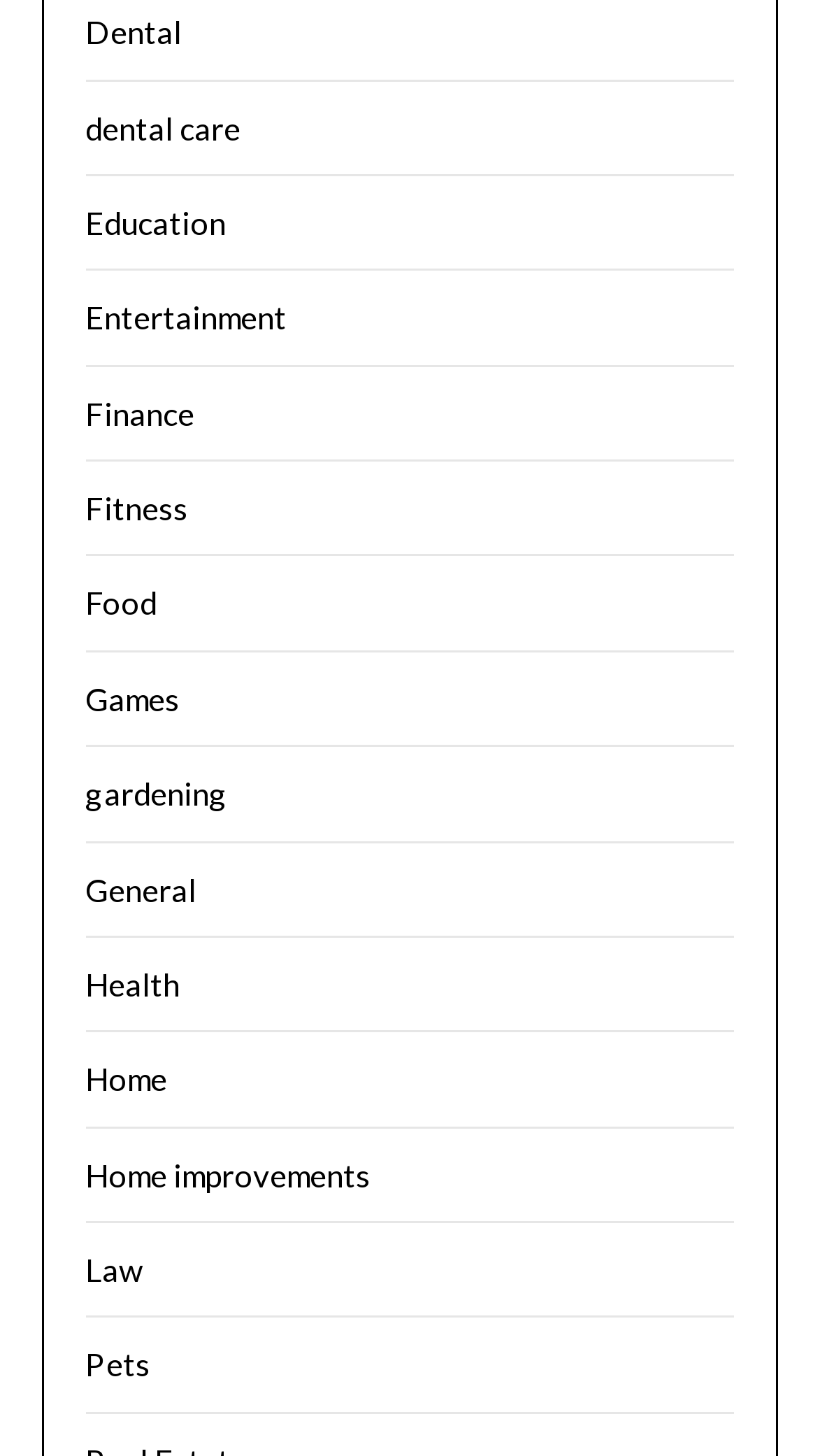How many categories are available?
Give a single word or phrase answer based on the content of the image.

15